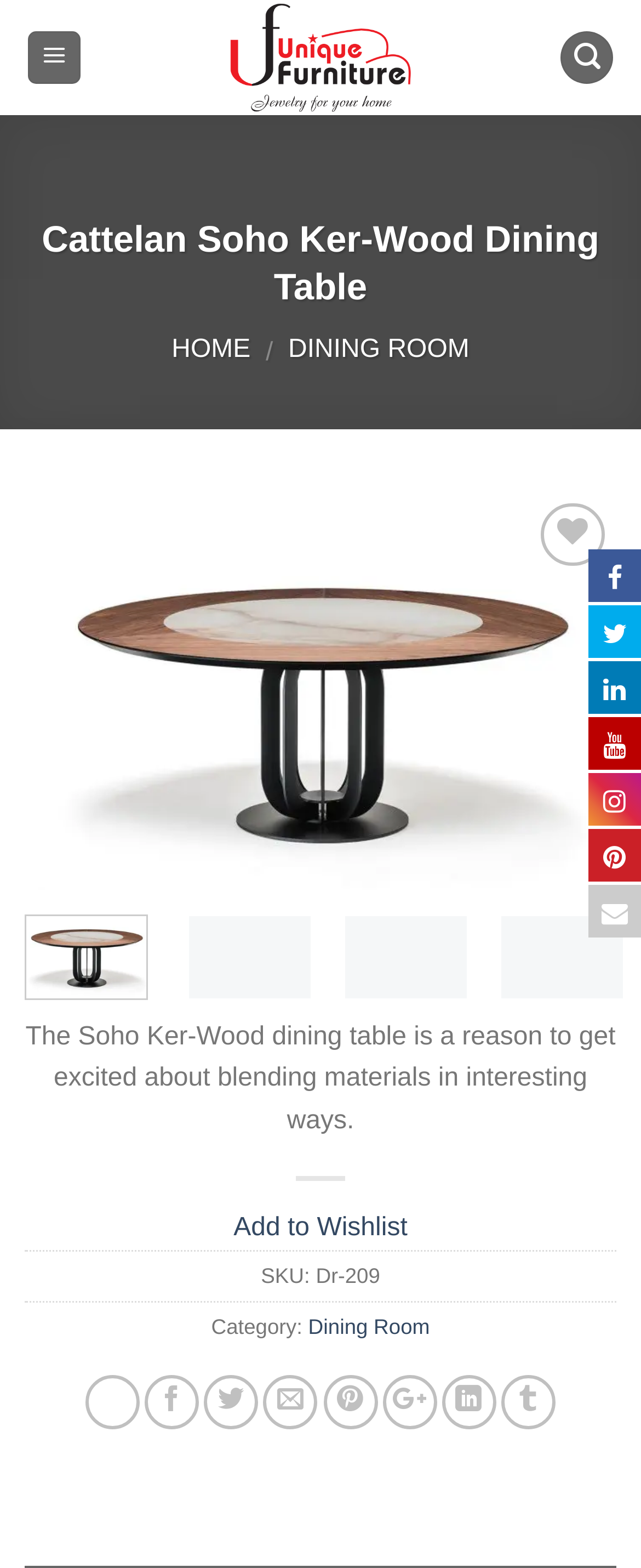Provide the bounding box coordinates for the area that should be clicked to complete the instruction: "View the 'Dining Room' category".

[0.481, 0.839, 0.671, 0.854]